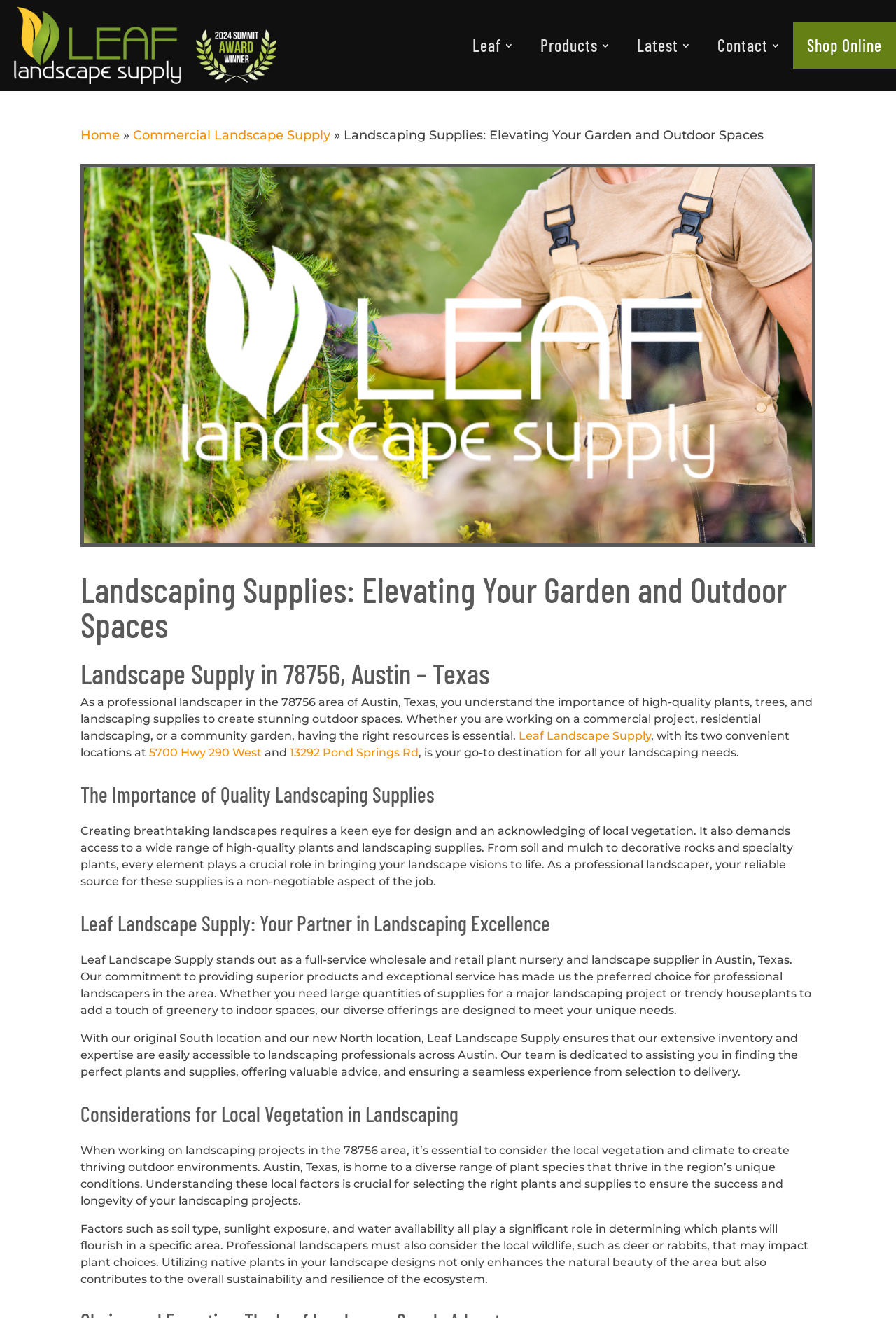Please locate the UI element described by "Shop Online" and provide its bounding box coordinates.

[0.885, 0.017, 1.0, 0.052]